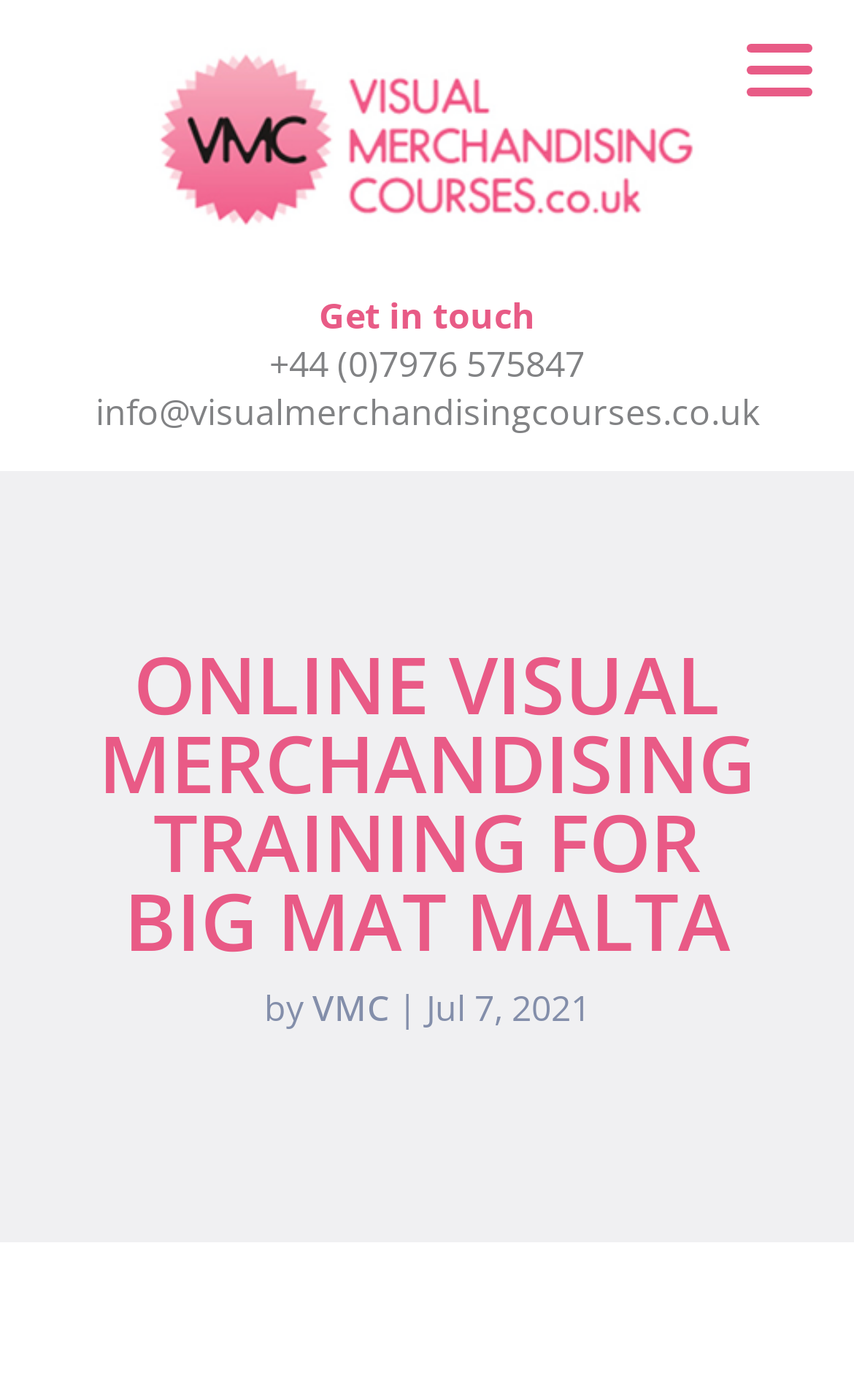Write an extensive caption that covers every aspect of the webpage.

The webpage appears to be about Visual Merchandising Courses, specifically highlighting an online training session for Big Mat Malta. 

At the top of the page, there is a prominent link and image combination with the text "Visual Merchandising courses", taking up most of the width. 

Below this, there is a section with contact information, including a "Get in touch" label, a phone number, and an email address. 

Further down, there is a main heading that reads "ONLINE VISUAL MERCHANDISING TRAINING FOR BIG MAT MALTA". This is followed by a byline that mentions "VMC" and a date, "Jul 7, 2021".